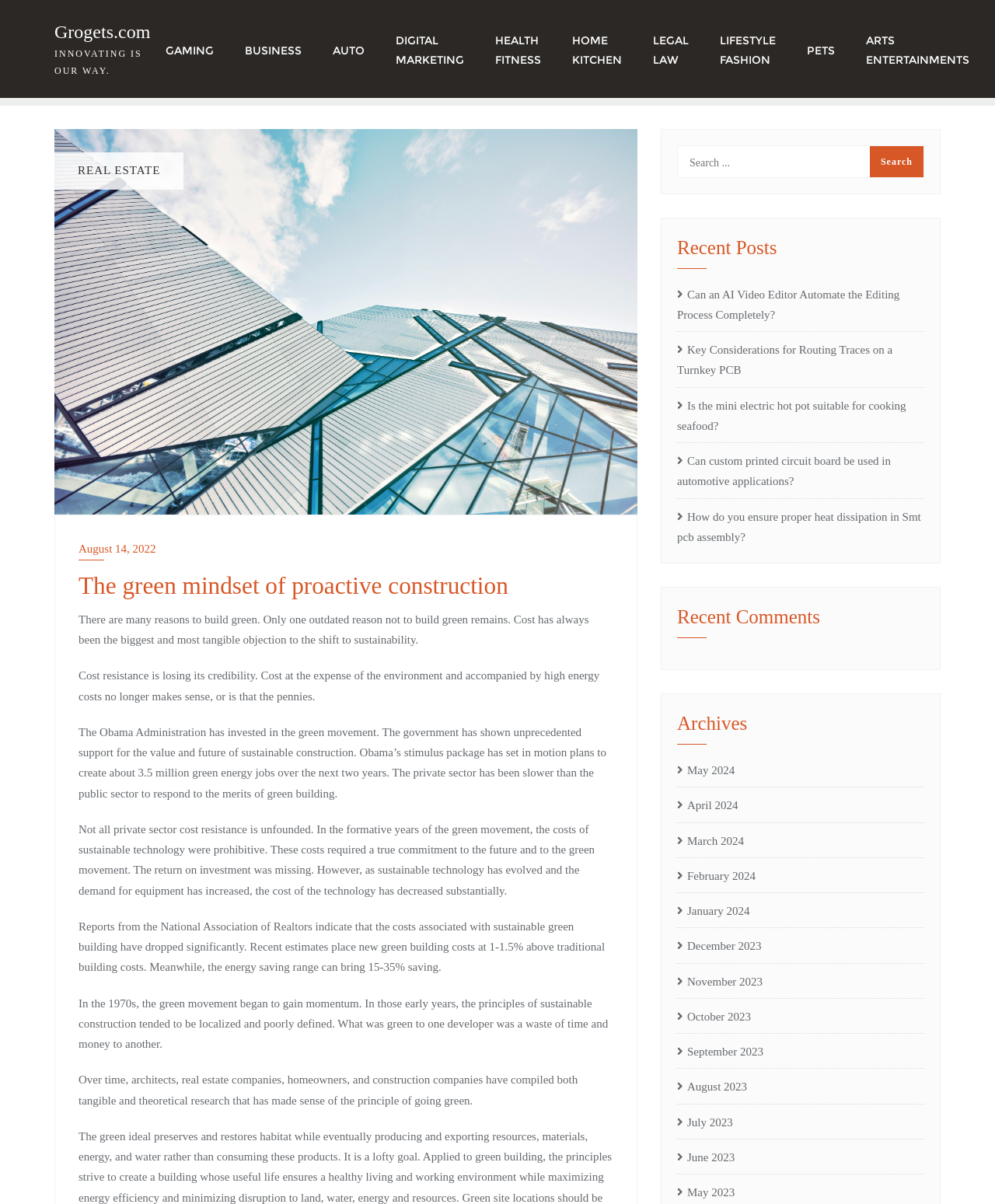What is the purpose of the search bar?
From the screenshot, supply a one-word or short-phrase answer.

To search the website